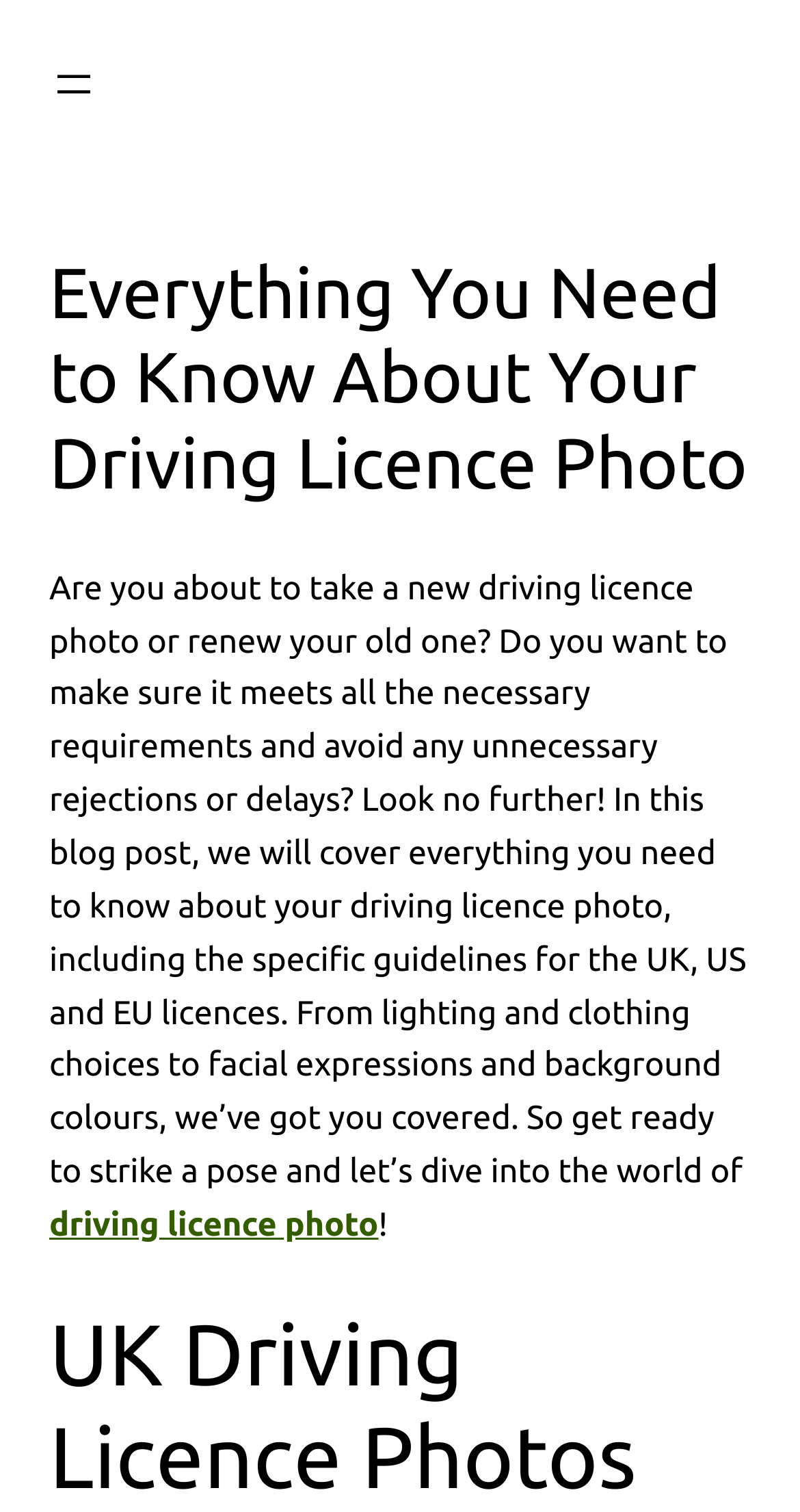Extract the bounding box coordinates for the UI element described as: "Donor Privacy Policy".

None